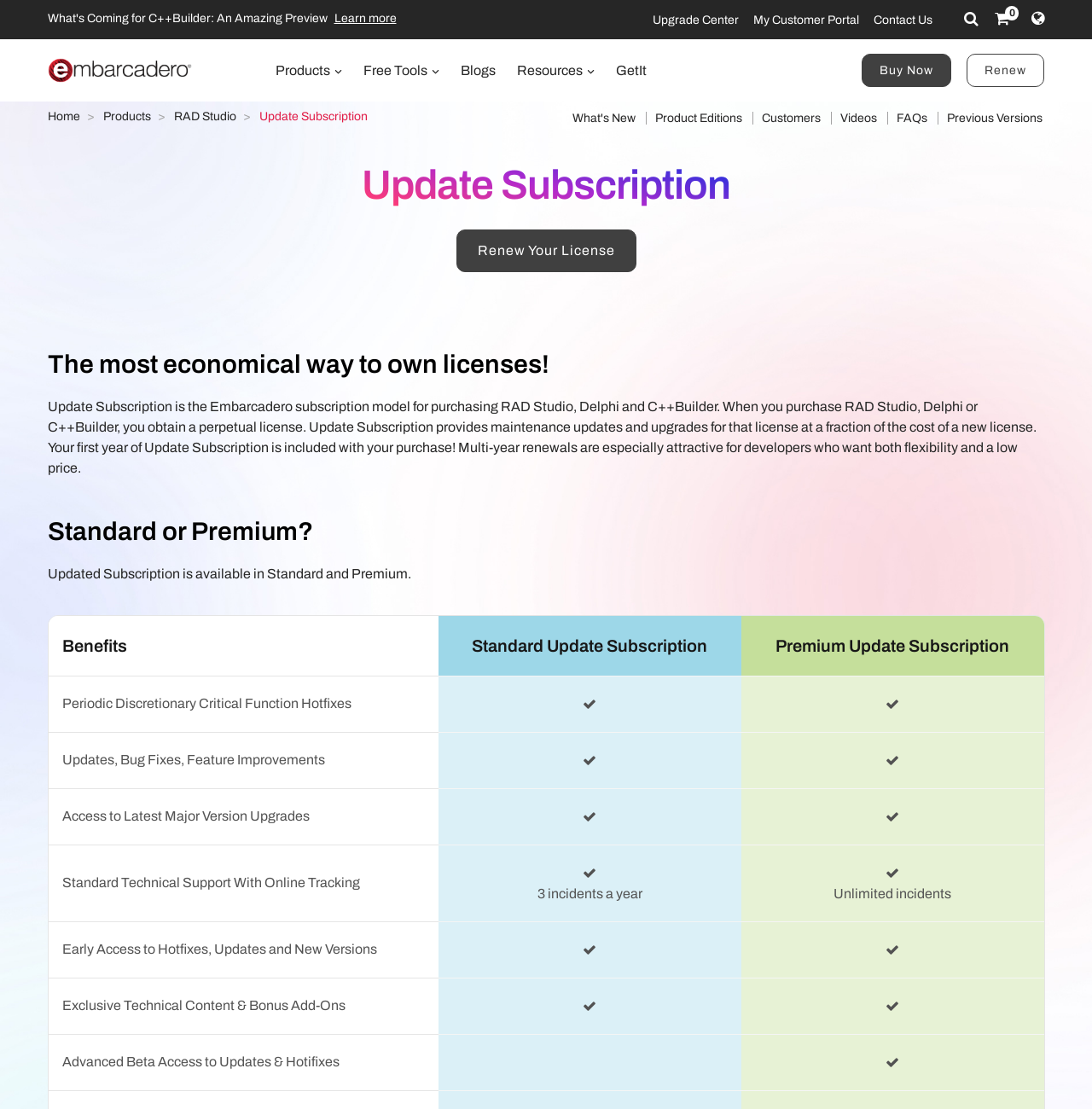Predict the bounding box of the UI element based on the description: "Home". The coordinates should be four float numbers between 0 and 1, formatted as [left, top, right, bottom].

[0.043, 0.099, 0.073, 0.111]